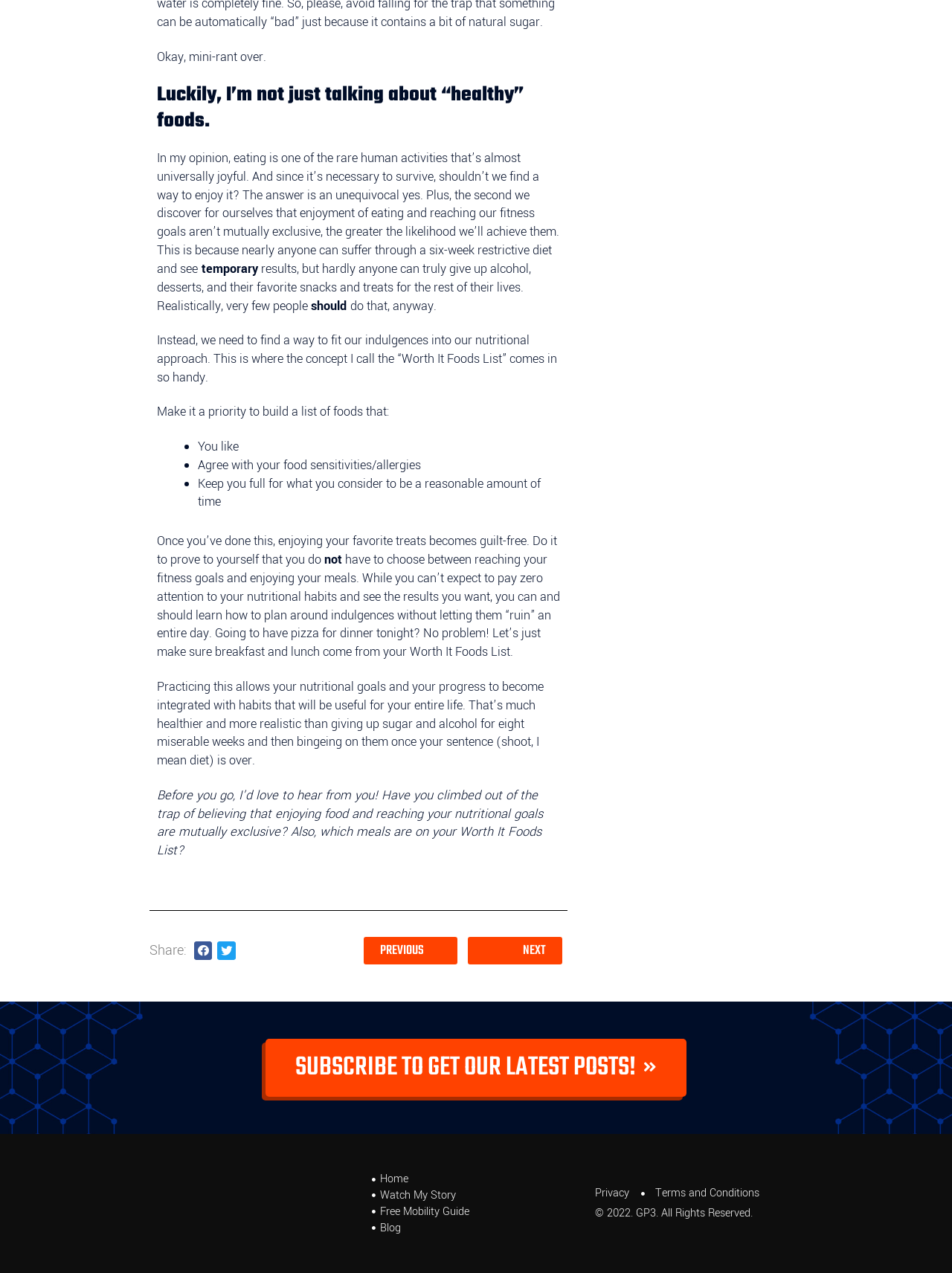Can you identify the bounding box coordinates of the clickable region needed to carry out this instruction: 'Go to home page'? The coordinates should be four float numbers within the range of 0 to 1, stated as [left, top, right, bottom].

[0.391, 0.92, 0.609, 0.933]